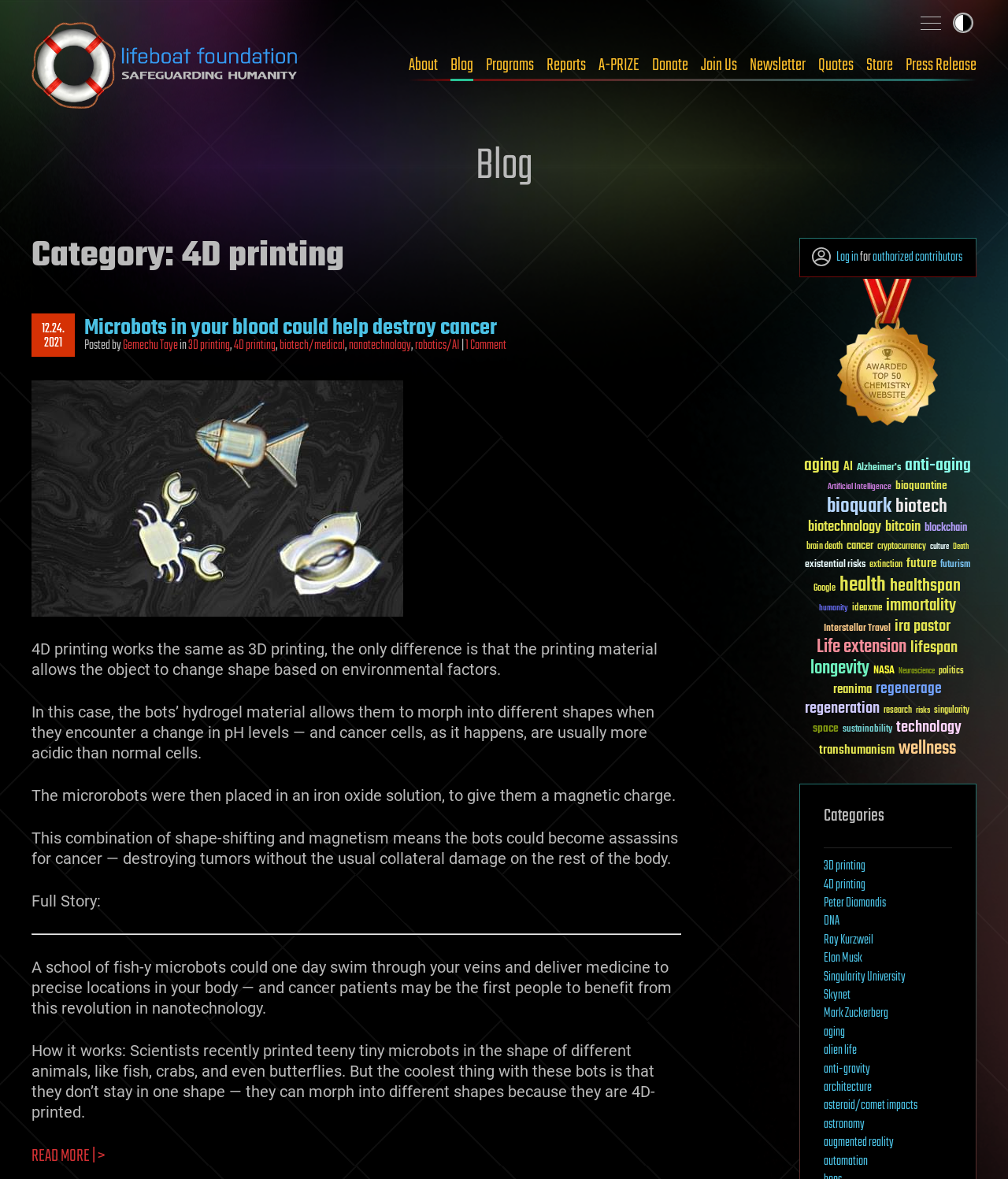Provide a brief response to the question below using one word or phrase:
What is the category of the blog post?

4D printing